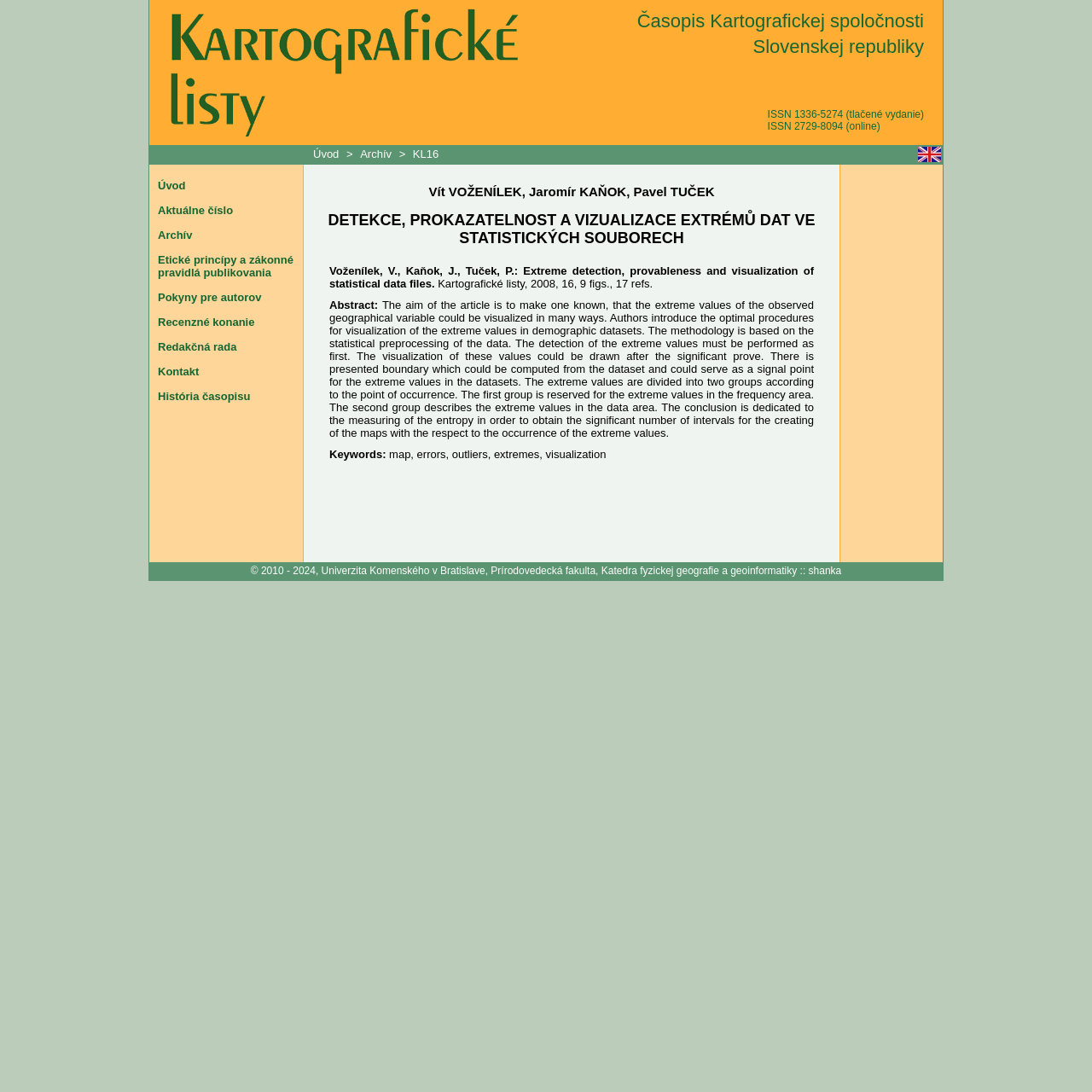Explain in detail what is displayed on the webpage.

The webpage appears to be the homepage of a Slovakian journal called "Kartografické listy" (Cartographic Letters). At the top, there is a logo image with the journal's title and a subtitle "Časopis Kartografickej spoločnosti Slovenskej republiky" (Journal of the Cartographic Society of the Slovak Republic). Below the logo, there are two lines of text displaying the journal's ISSNs for print and online versions.

On the left side, there is a navigation menu with links to various sections, including "Úvod" (Introduction), "Aktuálne číslo" (Current Issue), "Archív" (Archive), and others. Each link is accompanied by a ">" symbol.

On the right side, there is a section with links to specific articles or issues, including "KL16" and an "english version" link, which is accompanied by a small flag icon.

Below the navigation menu, there is a section with headings and article summaries. The first heading is "Vít VOŽENÍLEK, Jaromír KAŇOK, Pavel TUČEK", followed by a longer heading that describes the article's title. The article summary is divided into several paragraphs, including an abstract, keywords, and a list of authors.

At the bottom of the page, there is a copyright notice with the years 2010-2024 and the name of the University of Comenius in Bratislava, Faculty of Natural Sciences, Department of Physical Geography and Geoinformatics.